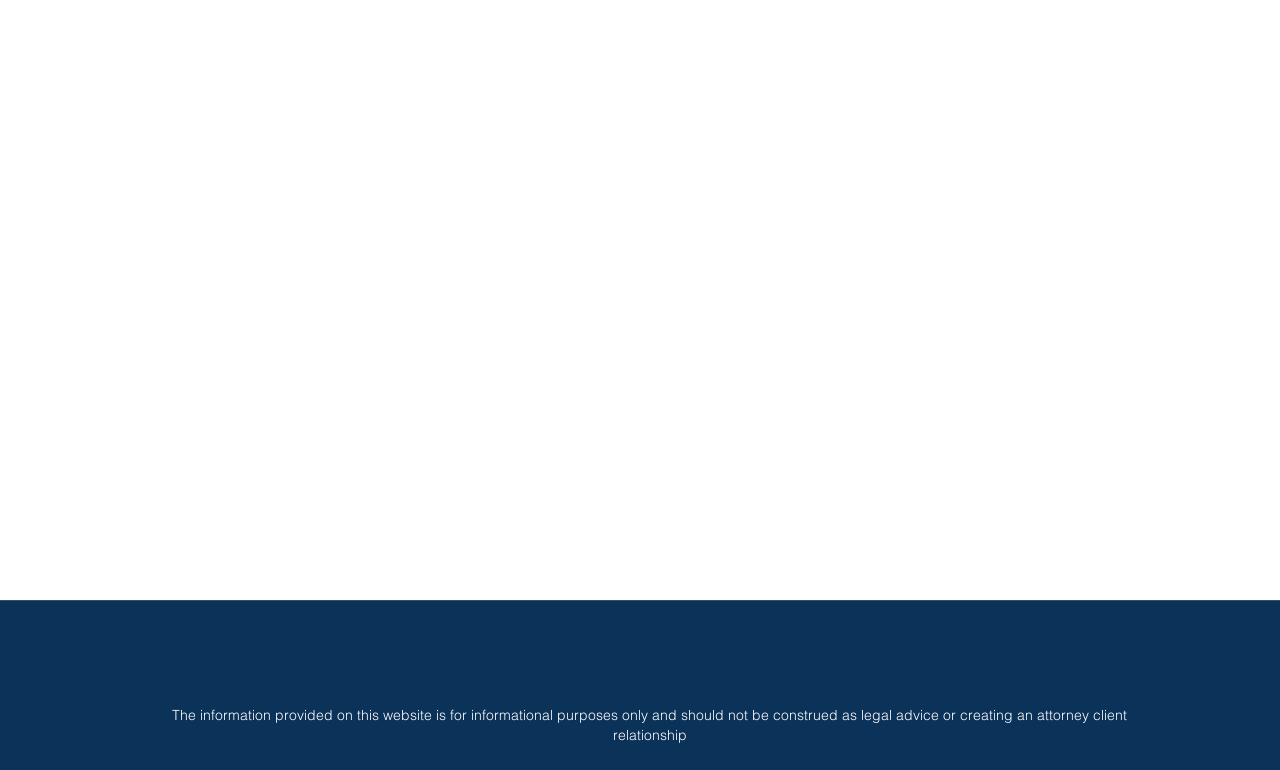What is the benefit of using an approved attorney for closing?
Offer a detailed and exhaustive answer to the question.

According to the webpage, one of the benefits of using an approved attorney for closing is that the cost of the title insurance policy in Pennsylvania can be significantly less.